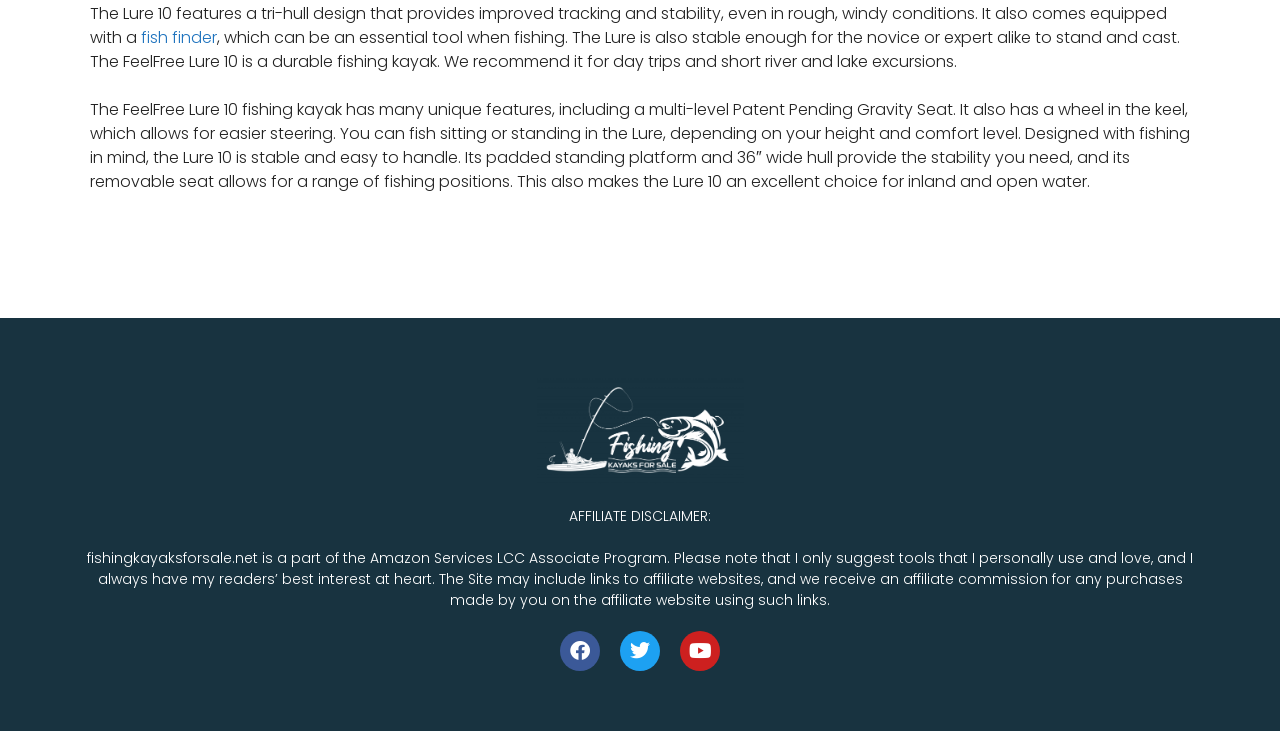Respond concisely with one word or phrase to the following query:
How many social media links are available on the website?

3